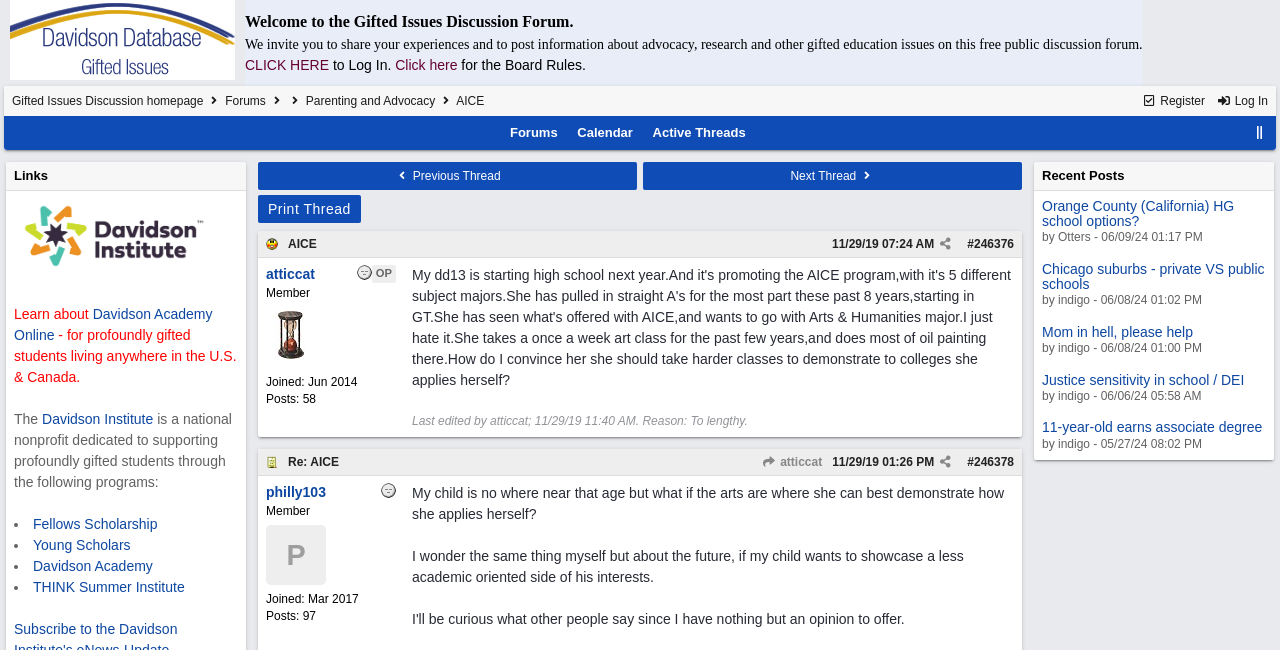Please identify the bounding box coordinates of the element's region that should be clicked to execute the following instruction: "View the 'Forums' page". The bounding box coordinates must be four float numbers between 0 and 1, i.e., [left, top, right, bottom].

[0.176, 0.145, 0.208, 0.166]